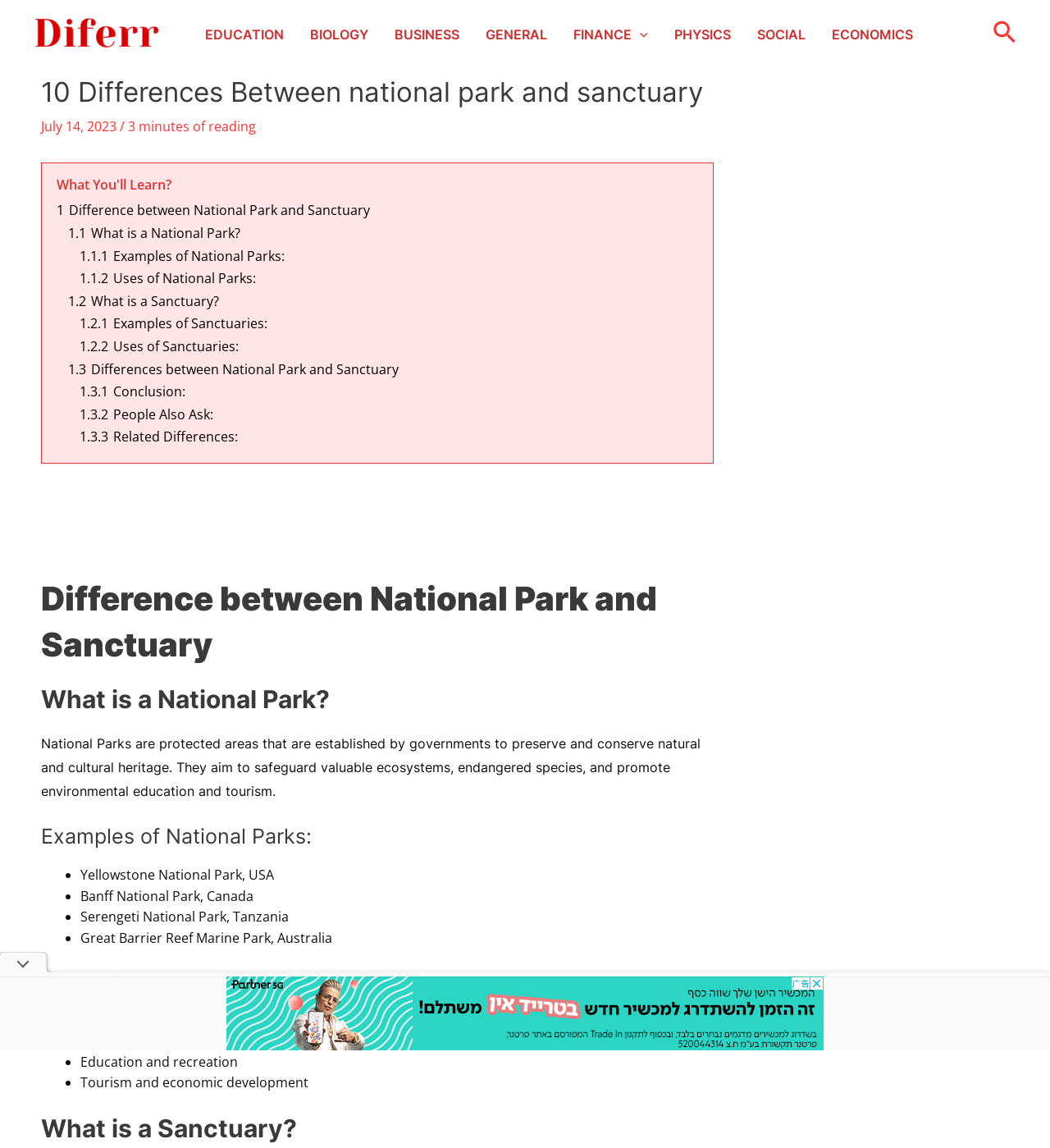Predict the bounding box for the UI component with the following description: "1.1.1 Examples of National Parks:".

[0.076, 0.215, 0.271, 0.231]